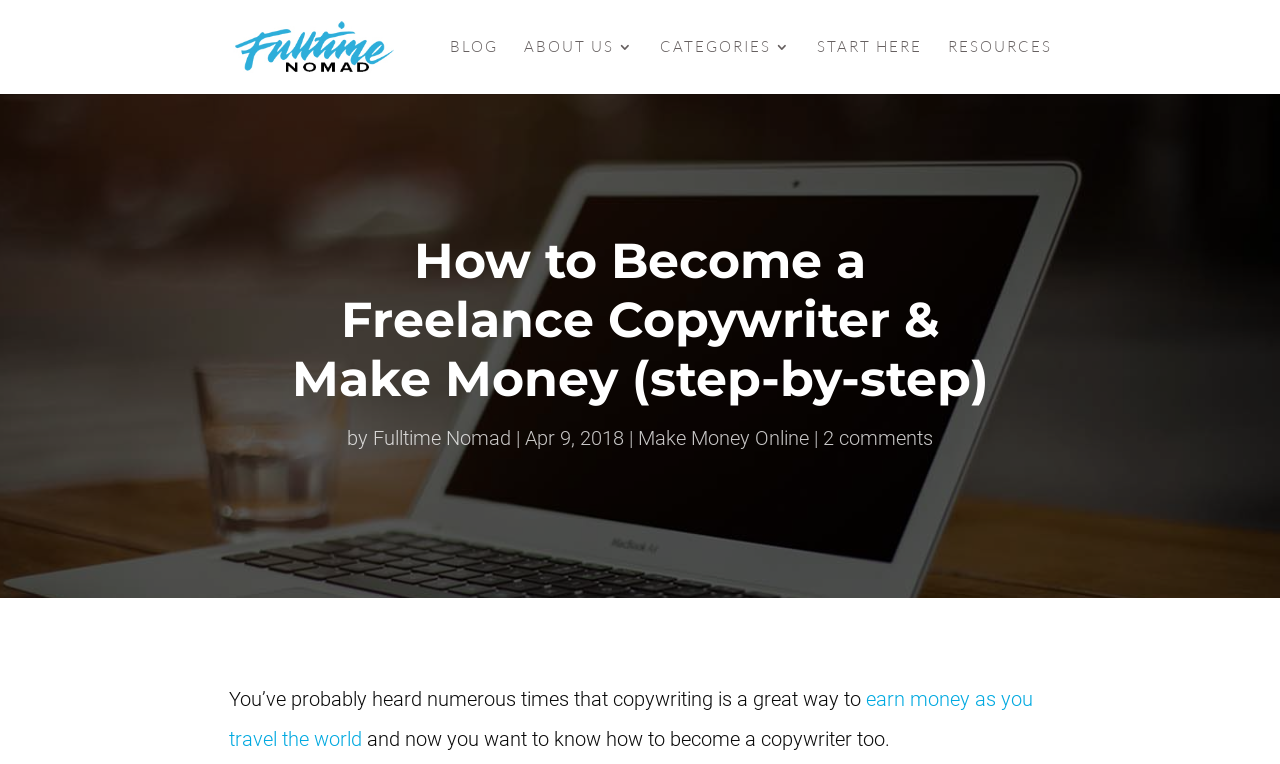Identify and provide the bounding box coordinates of the UI element described: "CATEGORIES". The coordinates should be formatted as [left, top, right, bottom], with each number being a float between 0 and 1.

[0.515, 0.052, 0.618, 0.123]